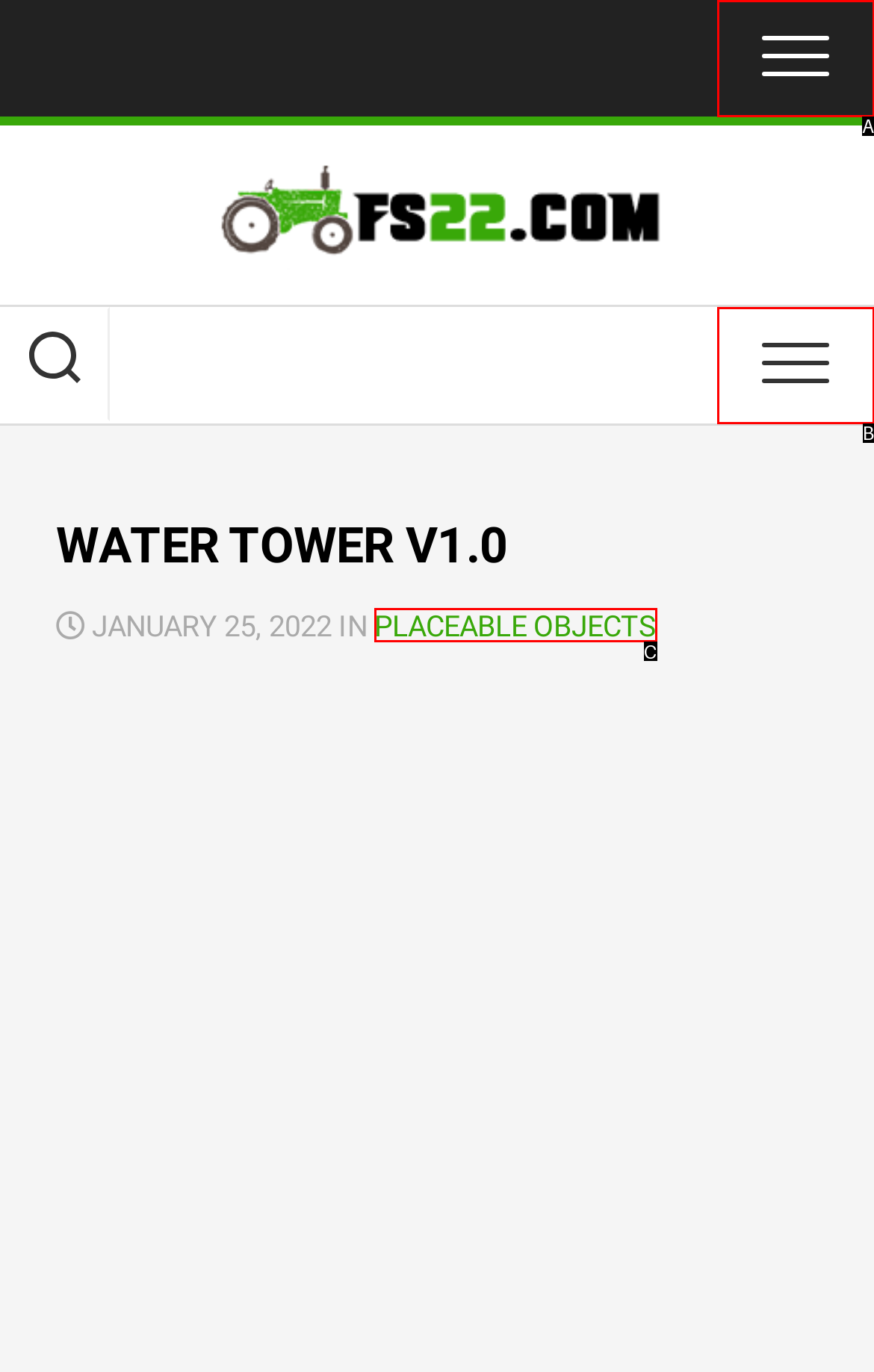Which option is described as follows: Placeable Objects
Answer with the letter of the matching option directly.

C